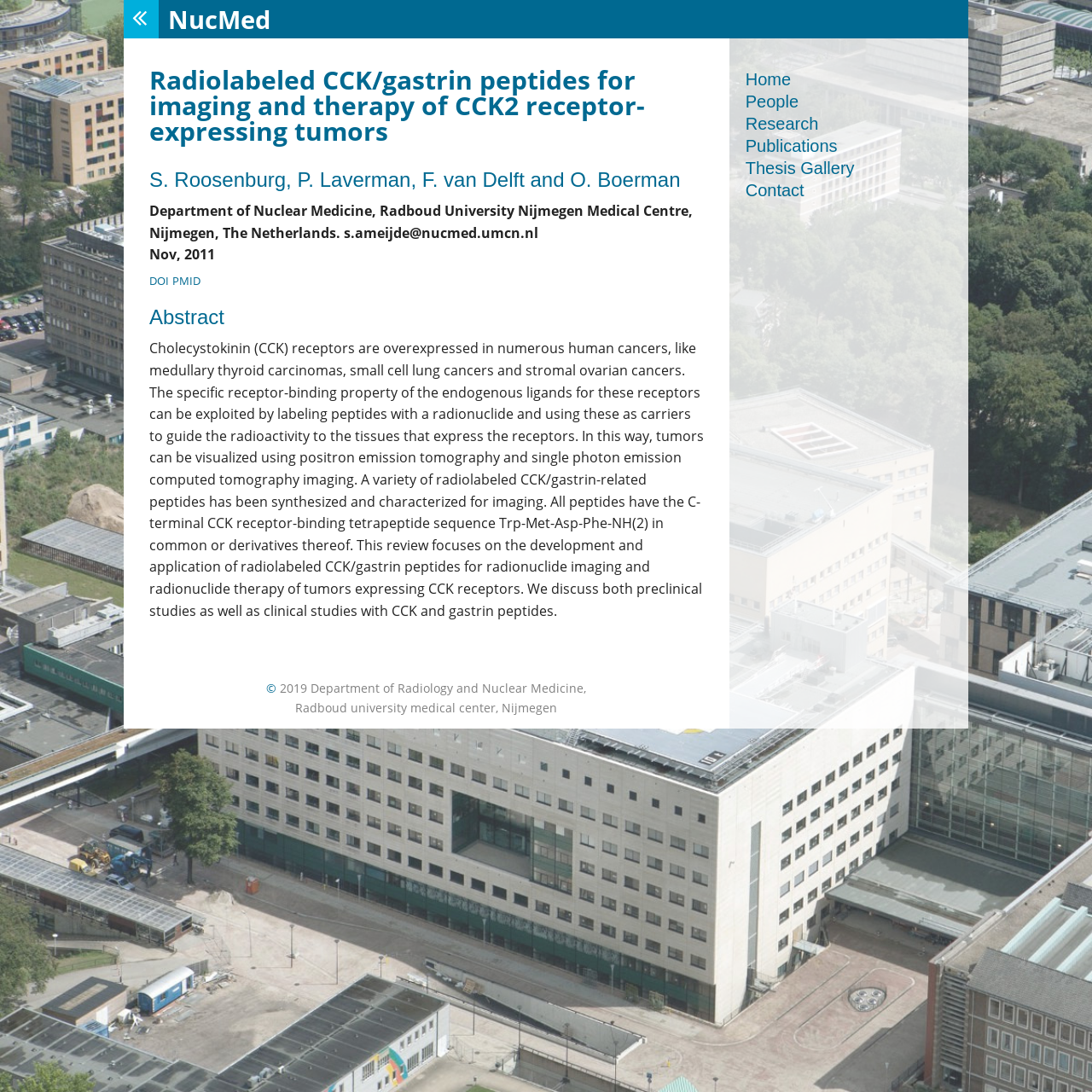Create a full and detailed caption for the entire webpage.

The webpage is about a publication in the field of Nuclear Medicine. At the top, there is a heading "NucMed" which is also a link. Below it, there is a more detailed heading that describes the publication, "Radiolabeled CCK/gastrin peptides for imaging and therapy of CCK2 receptor-expressing tumors". The authors of the publication, "S. Roosenburg, P. Laverman, F. van Delft and O. Boerman", are listed below the title.

To the right of the authors, there is a block of text that provides the publication's details, including the department and institution where the research was conducted, the email address of the corresponding author, and the publication date, "Nov, 2011". Below this block, there are two links, "DOI" and "PMID", which likely provide access to the publication's digital object identifier and PubMed ID, respectively.

The abstract of the publication is presented below, which describes the use of radiolabeled CCK/gastrin peptides for imaging and therapy of tumors expressing CCK receptors. The abstract is a lengthy paragraph that summarizes the research.

At the bottom of the page, there is a footer section that contains a copyright notice, "© 2019 Department of Radiology and Nuclear Medicine, Radboud university medical center, Nijmegen". Above the footer, there is a navigation menu with links to "Home", "People", "Research", "Publications", "Thesis Gallery", and "Contact".